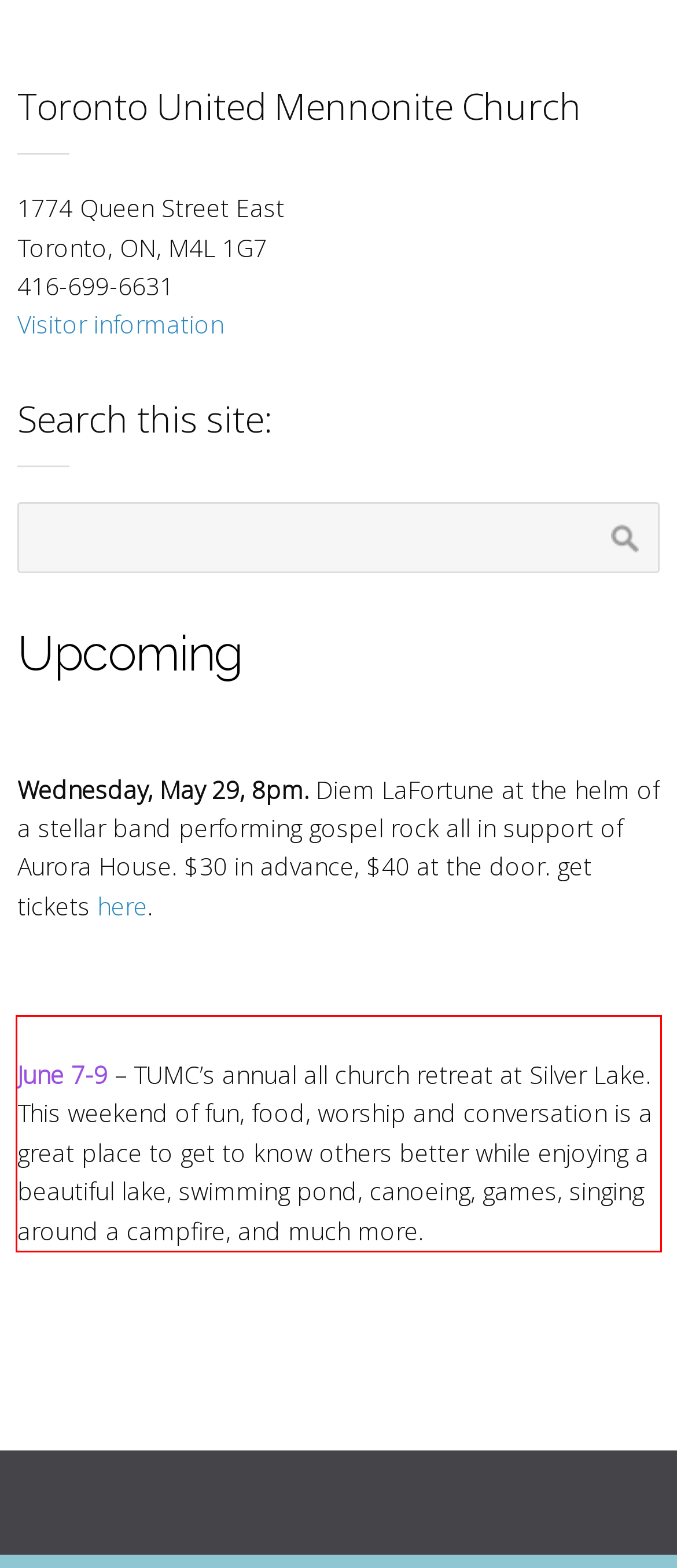Using the provided screenshot, read and generate the text content within the red-bordered area.

June 7-9 – TUMC’s annual all church retreat at Silver Lake. This weekend of fun, food, worship and conversation is a great place to get to know others better while enjoying a beautiful lake, swimming pond, canoeing, games, singing around a campfire, and much more.